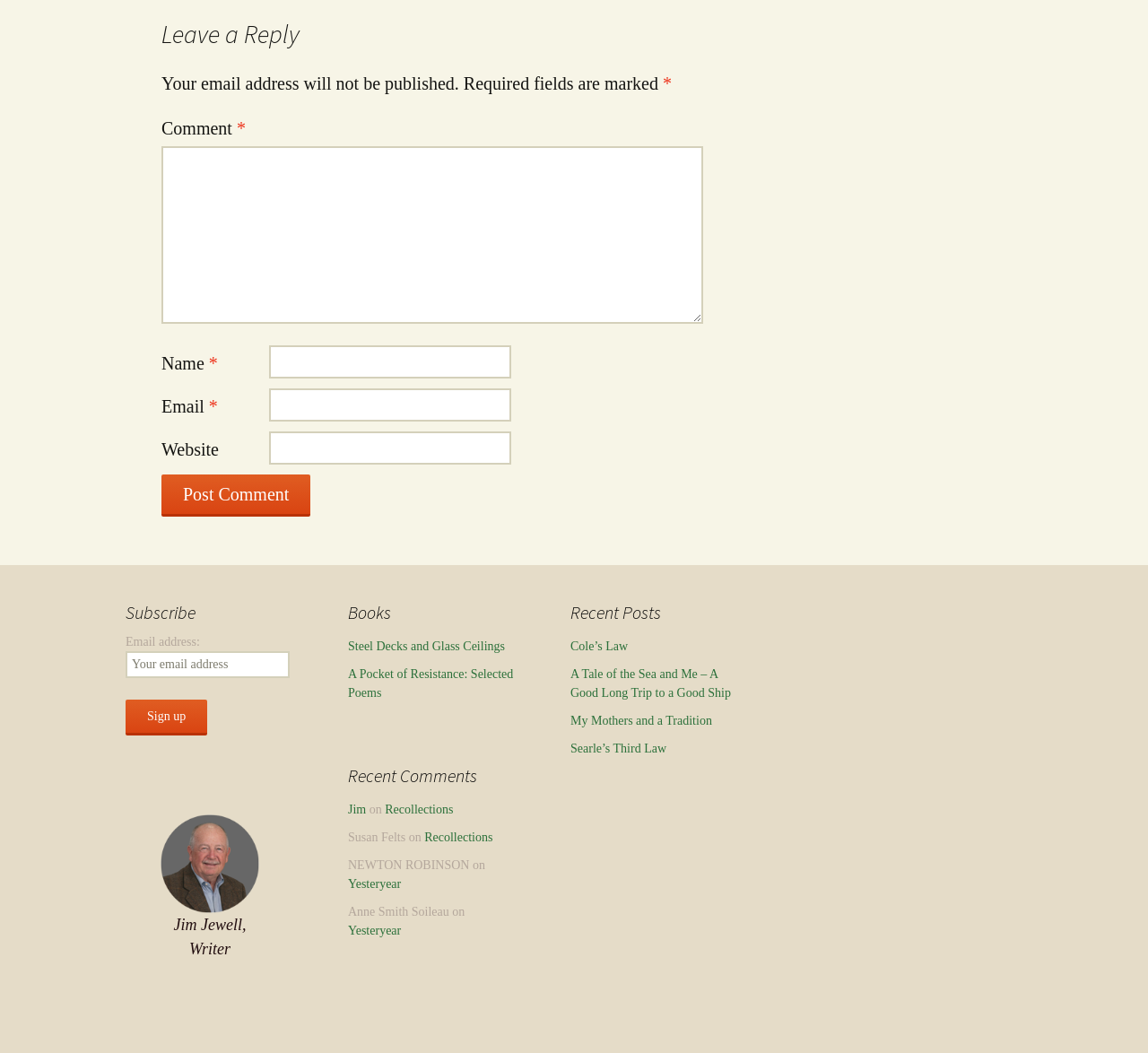Indicate the bounding box coordinates of the element that needs to be clicked to satisfy the following instruction: "Subscribe with your email address". The coordinates should be four float numbers between 0 and 1, i.e., [left, top, right, bottom].

[0.109, 0.618, 0.252, 0.644]